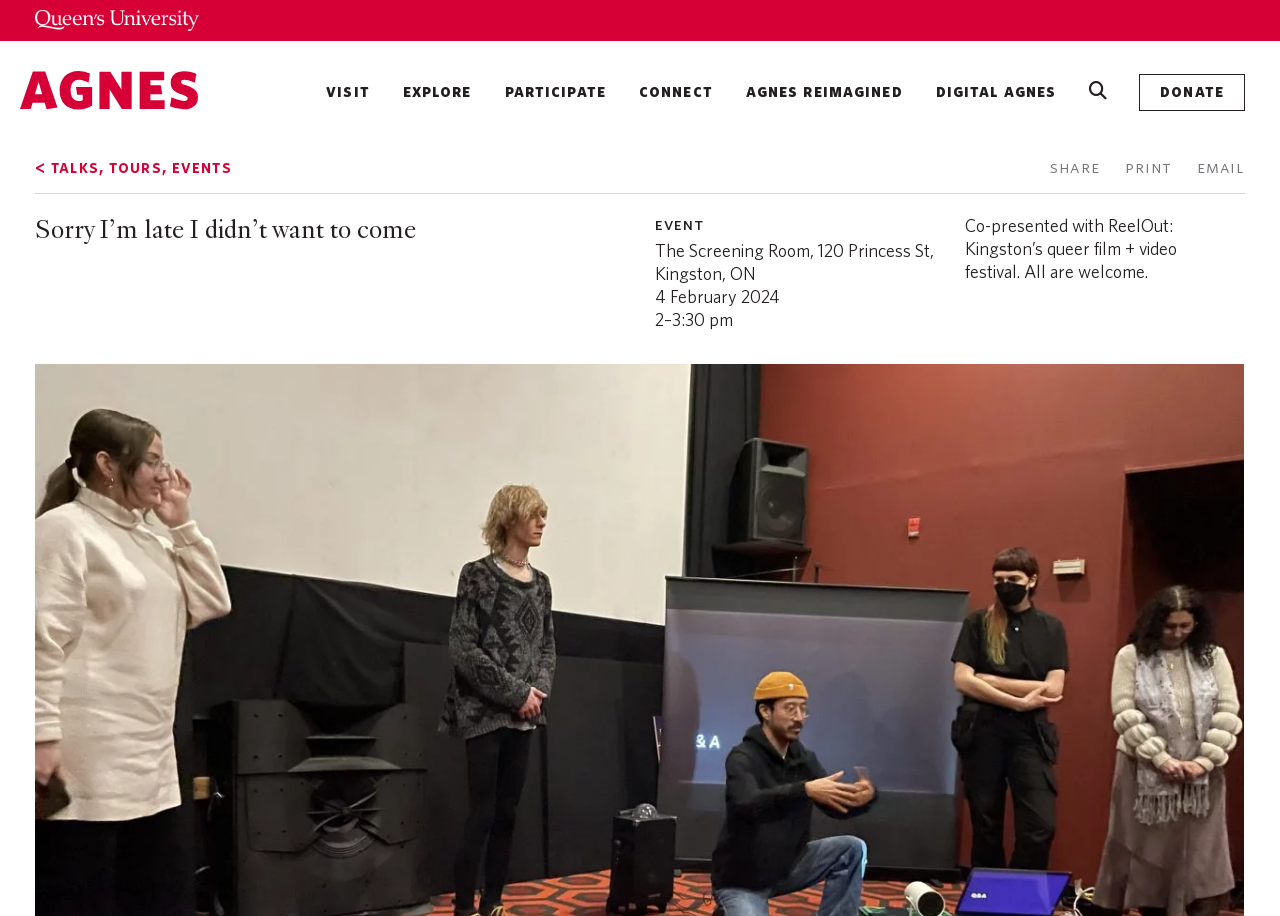Give a one-word or one-phrase response to the question: 
What are the options to engage with the art centre?

visit, explore, participate, connect